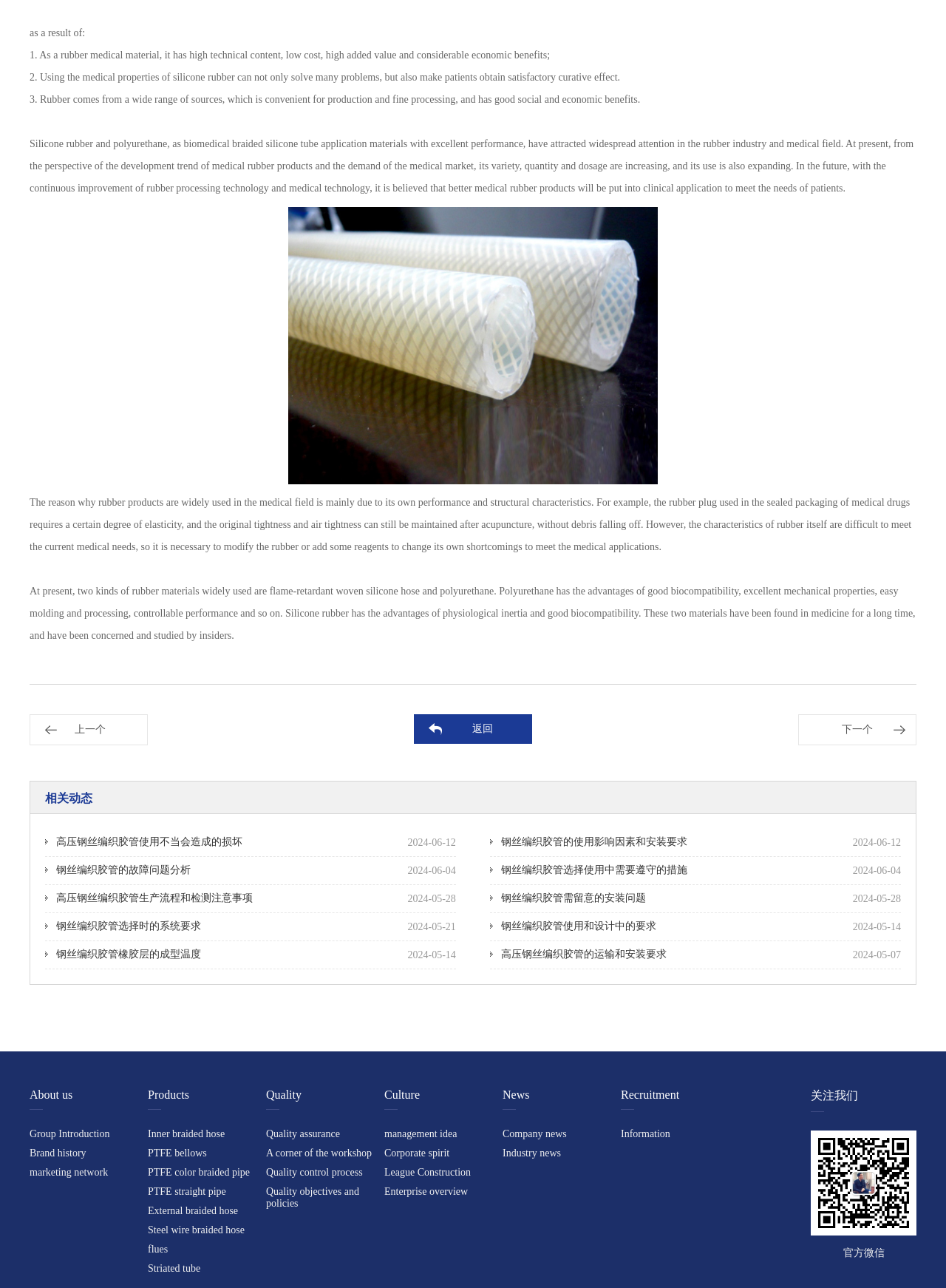Please answer the following question using a single word or phrase: 
What is the main topic of this webpage?

Rubber products